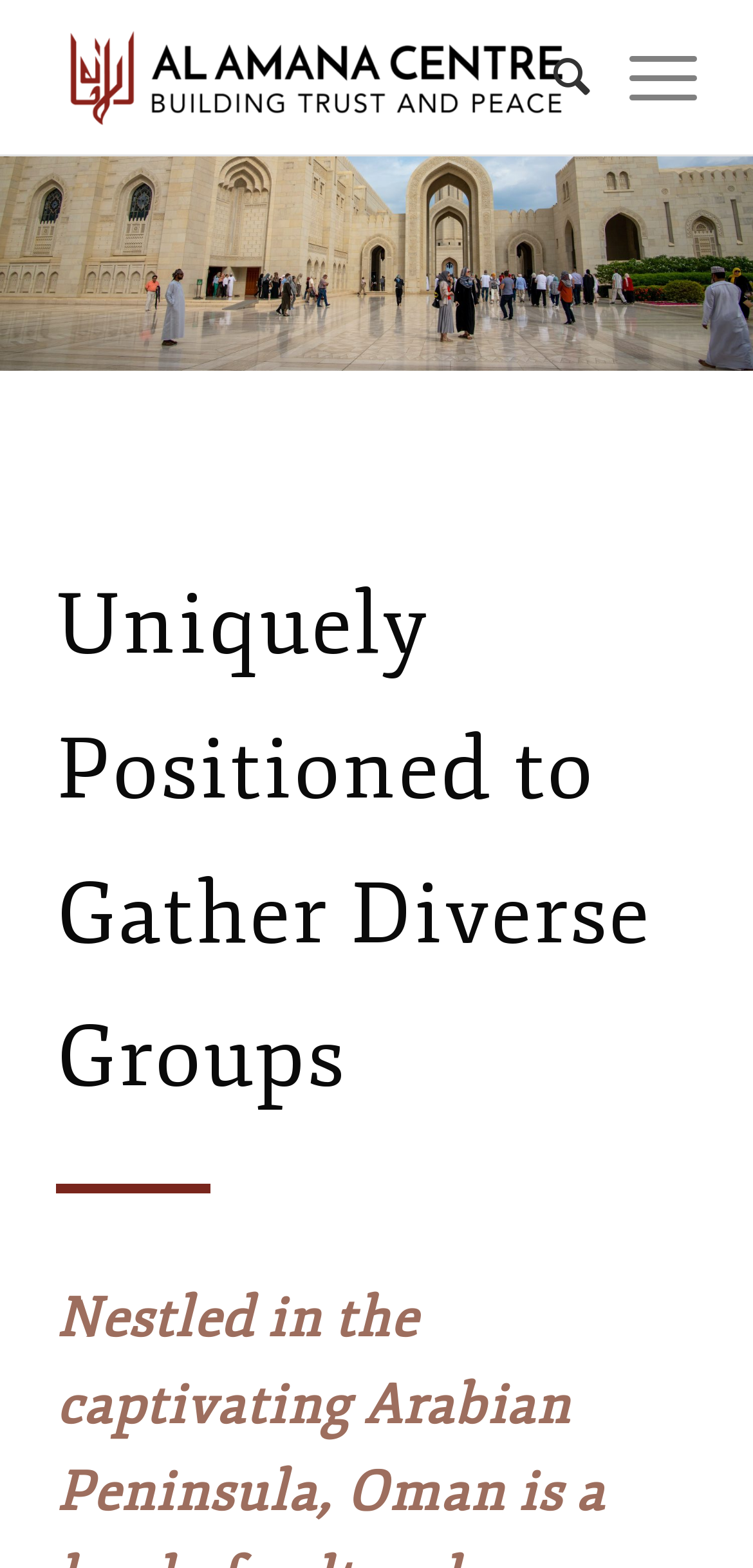Give a concise answer of one word or phrase to the question: 
What is the layout of the page?

Table-based